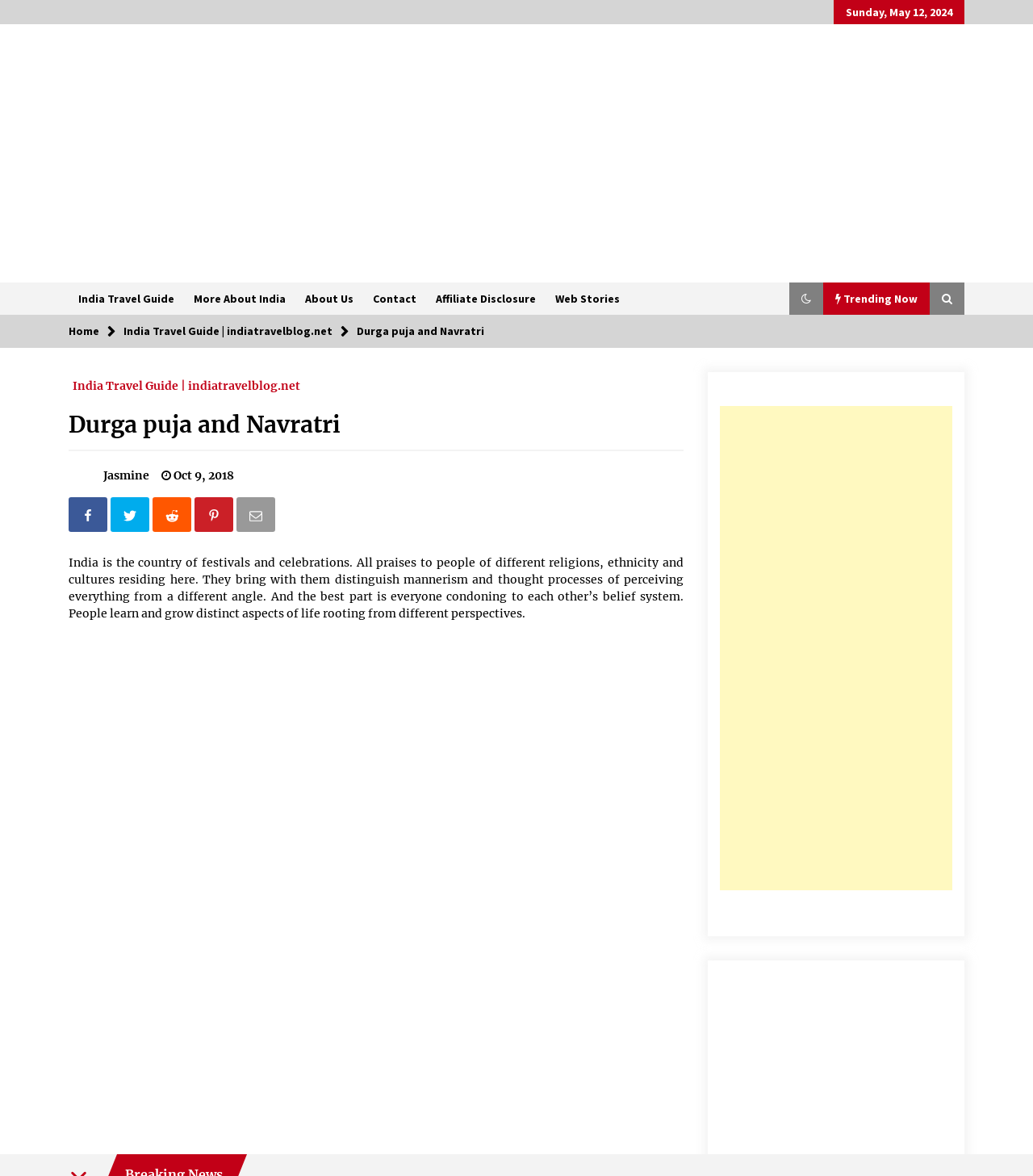Give a detailed account of the webpage's layout and content.

This webpage is an India travel guide, specifically focused on Durga puja and Navratri. At the top, there is a date "Sunday, May 12, 2024" and a link to "india travel blog" with an accompanying image. Below this, there are several links to different sections of the website, including "India Travel Guide", "More About India", "About Us", "Contact", "Affiliate Disclosure", and "Web Stories". 

To the right of these links, there is a button with an icon and a heading "Trending Now". Below this, there are several article headings, each with a link and a date. These articles appear to be travel-related, with titles such as "Explore 20 Best Tourist Places in Uttarakhand to Visit", "Escape the Heat: Top 18 Summer Holiday Destinations in India", and "Discover the Best Places to Visit in India in April". 

On the left side of the page, there is a navigation section with breadcrumbs, showing the current page "Durga puja and Navratri" within the "India Travel Guide" section. Below this, there is a heading "Durga puja and Navratri" with a link and a date "Oct 9, 2018". There are also several social media sharing links and images.